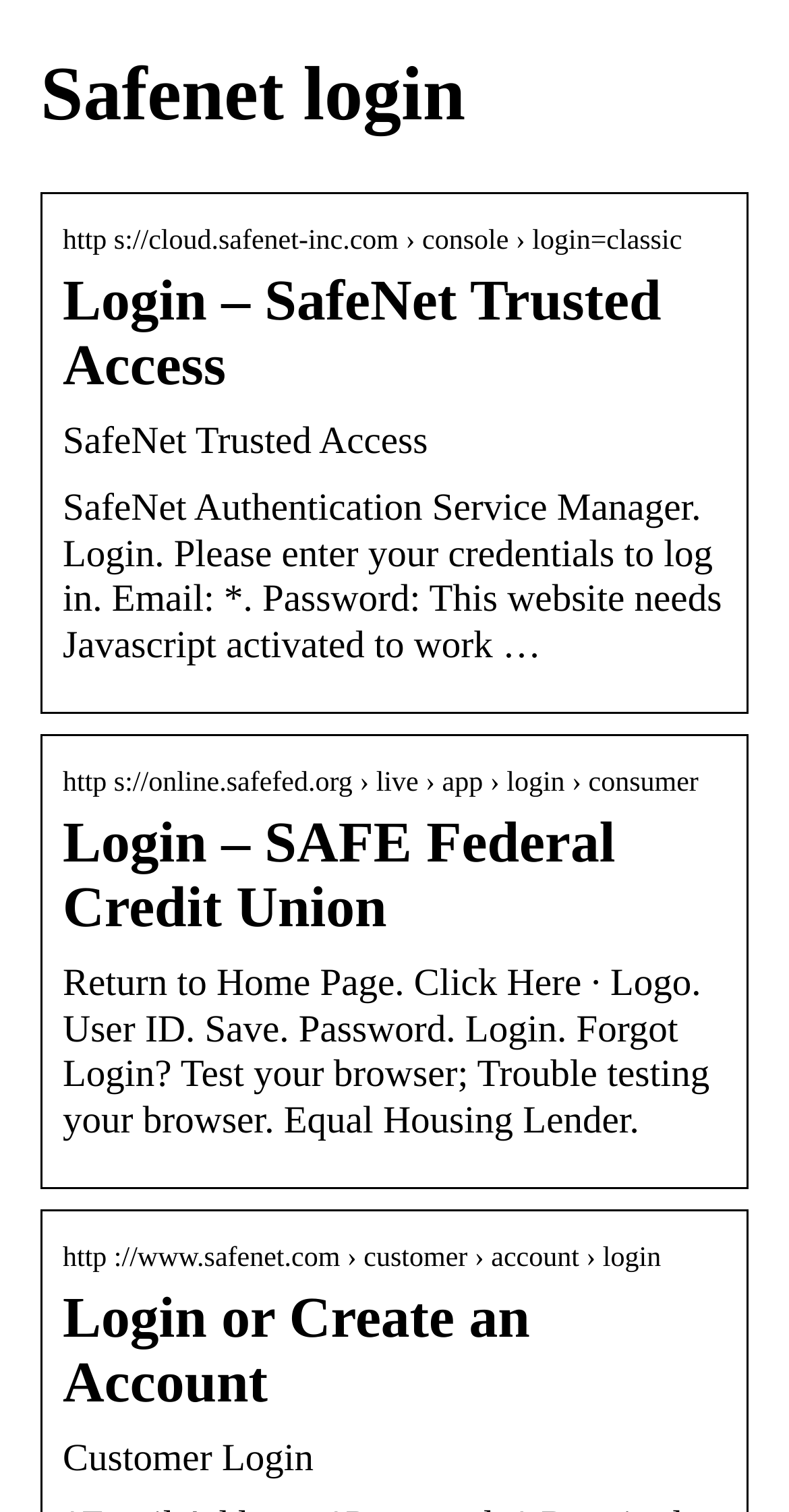Carefully observe the image and respond to the question with a detailed answer:
How many headings are present on this webpage?

I can see five headings on this webpage: 'Safenet login', 'Login – SafeNet Trusted Access', 'Login – SAFE Federal Credit Union', 'Login or Create an Account', and another heading that is not explicitly mentioned but is part of the login form. These headings are used to organize the content and provide a clear structure to the webpage.